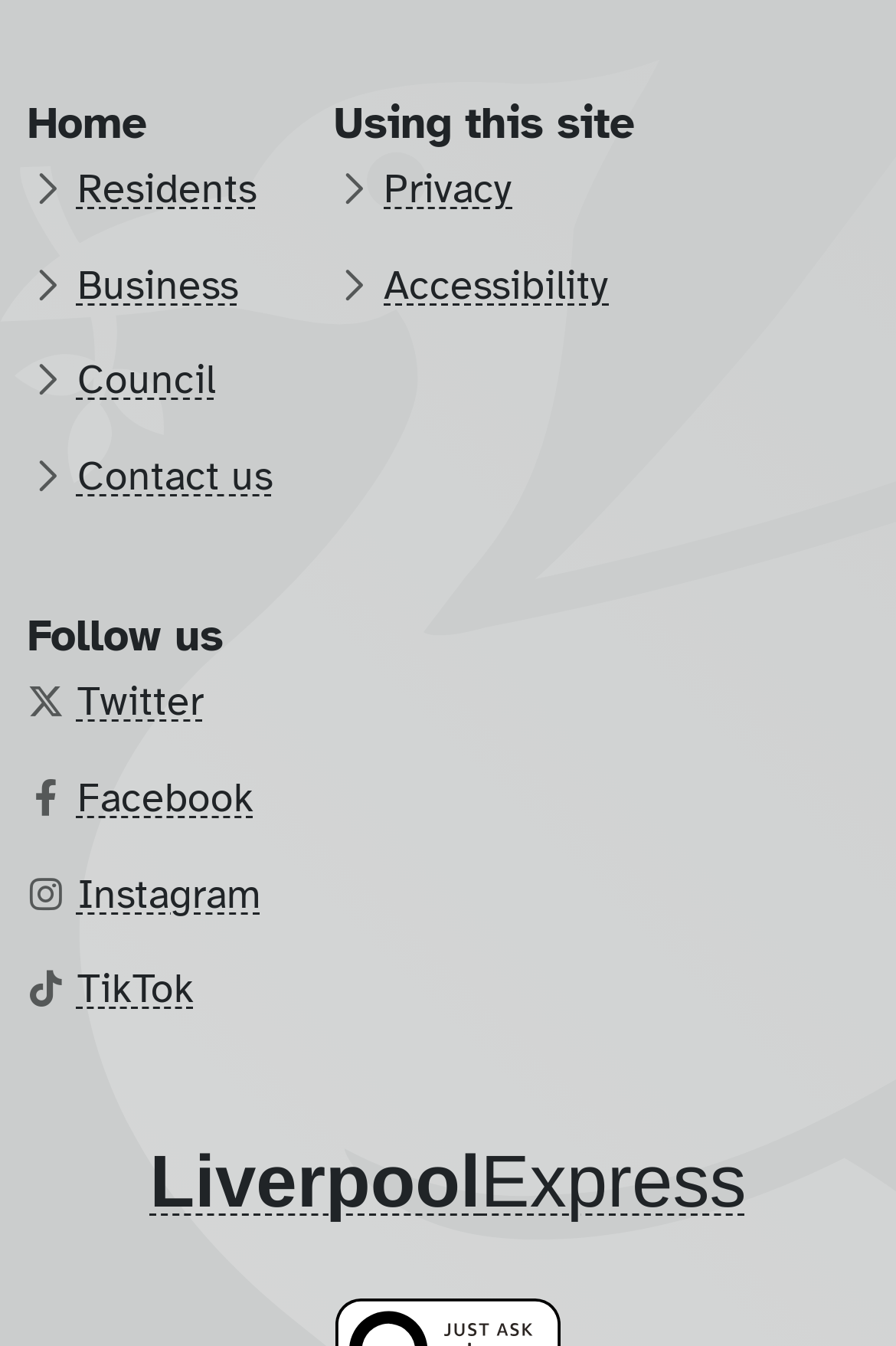What is the first navigation item?
Look at the image and respond with a single word or a short phrase.

Home